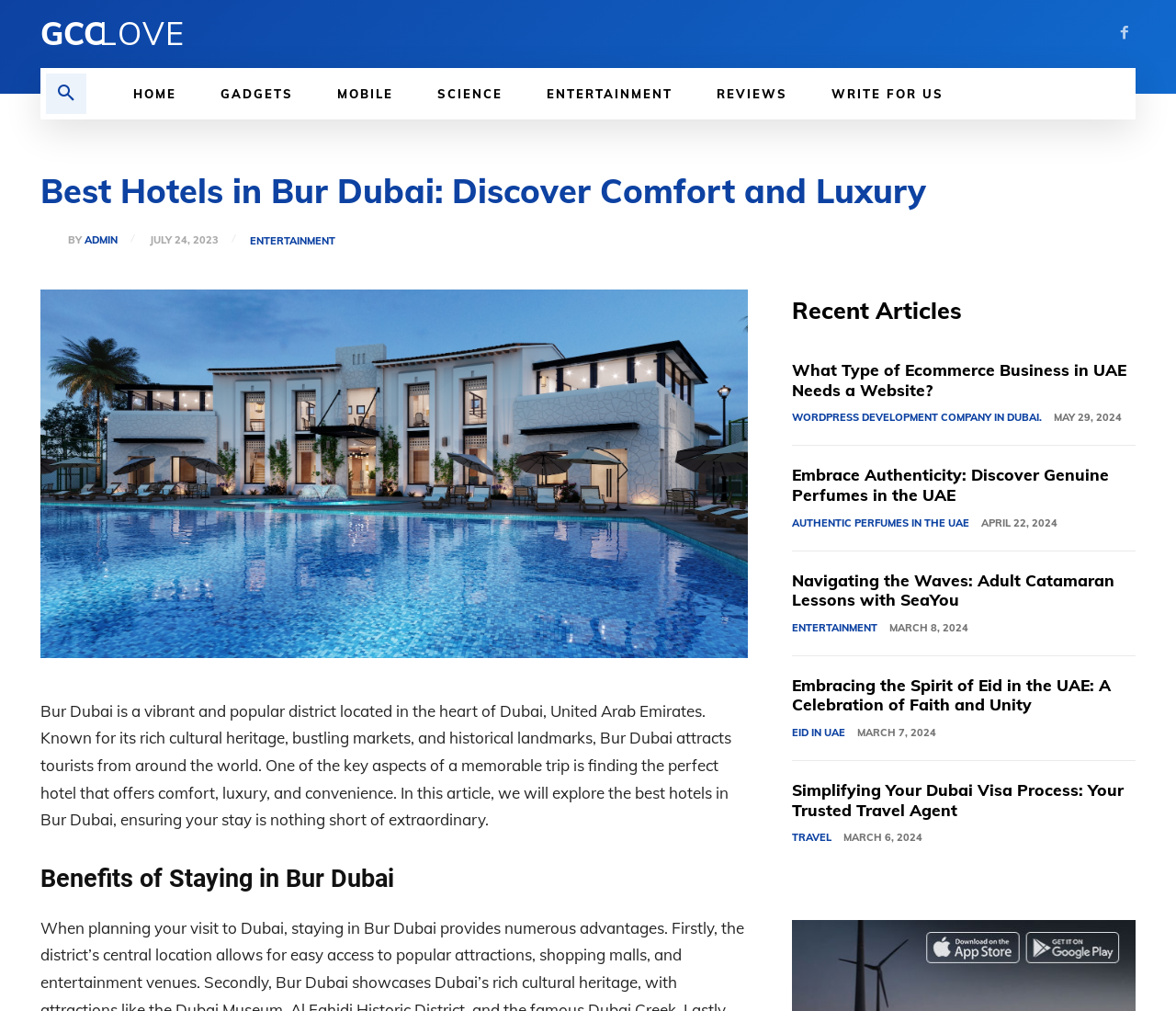Determine the bounding box coordinates for the UI element with the following description: "authentic perfumes in the UAE". The coordinates should be four float numbers between 0 and 1, represented as [left, top, right, bottom].

[0.674, 0.51, 0.825, 0.526]